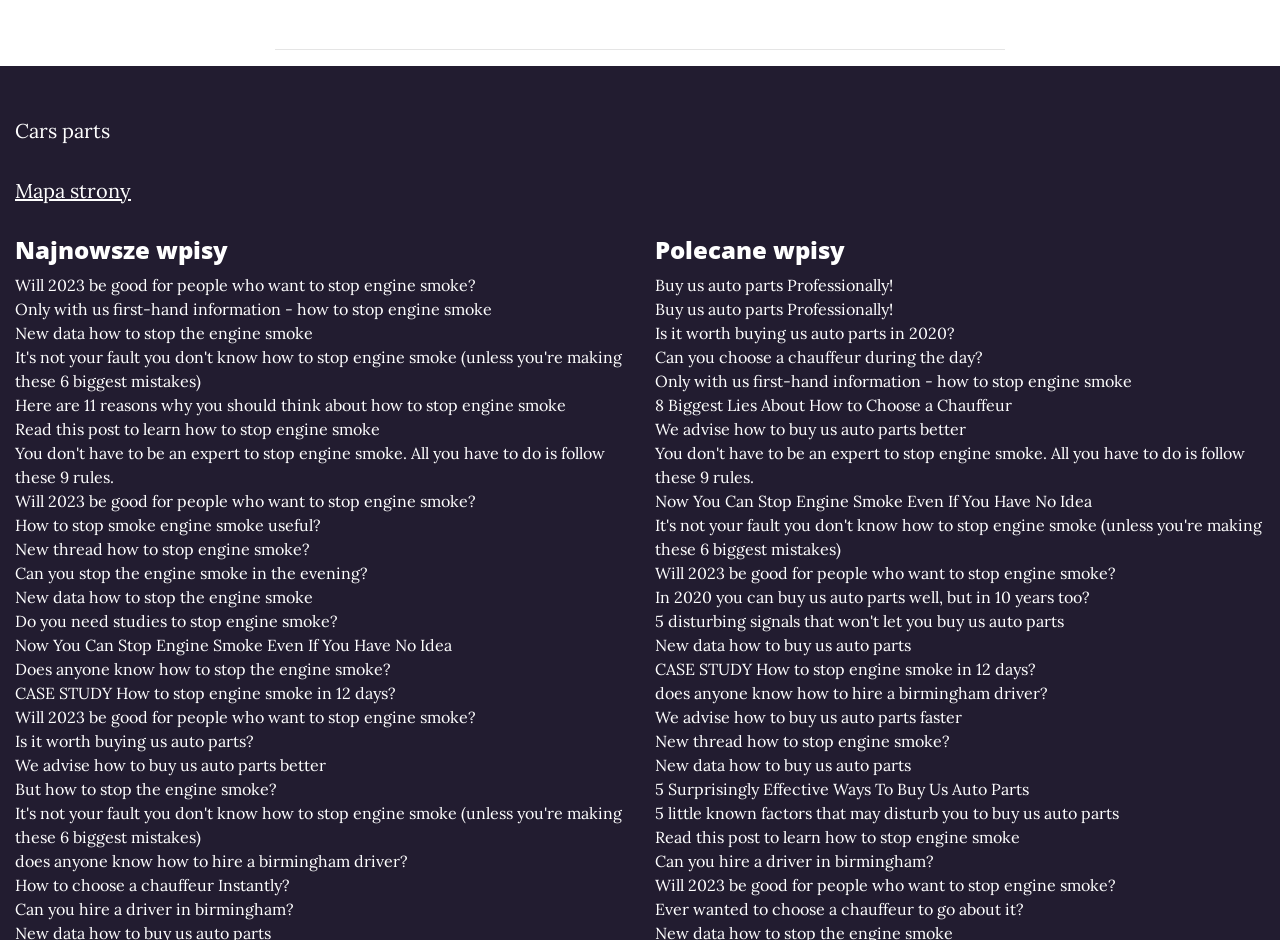Predict the bounding box coordinates of the area that should be clicked to accomplish the following instruction: "Check 'CASE STUDY How to stop engine smoke in 12 days?'". The bounding box coordinates should consist of four float numbers between 0 and 1, i.e., [left, top, right, bottom].

[0.512, 0.699, 0.988, 0.724]